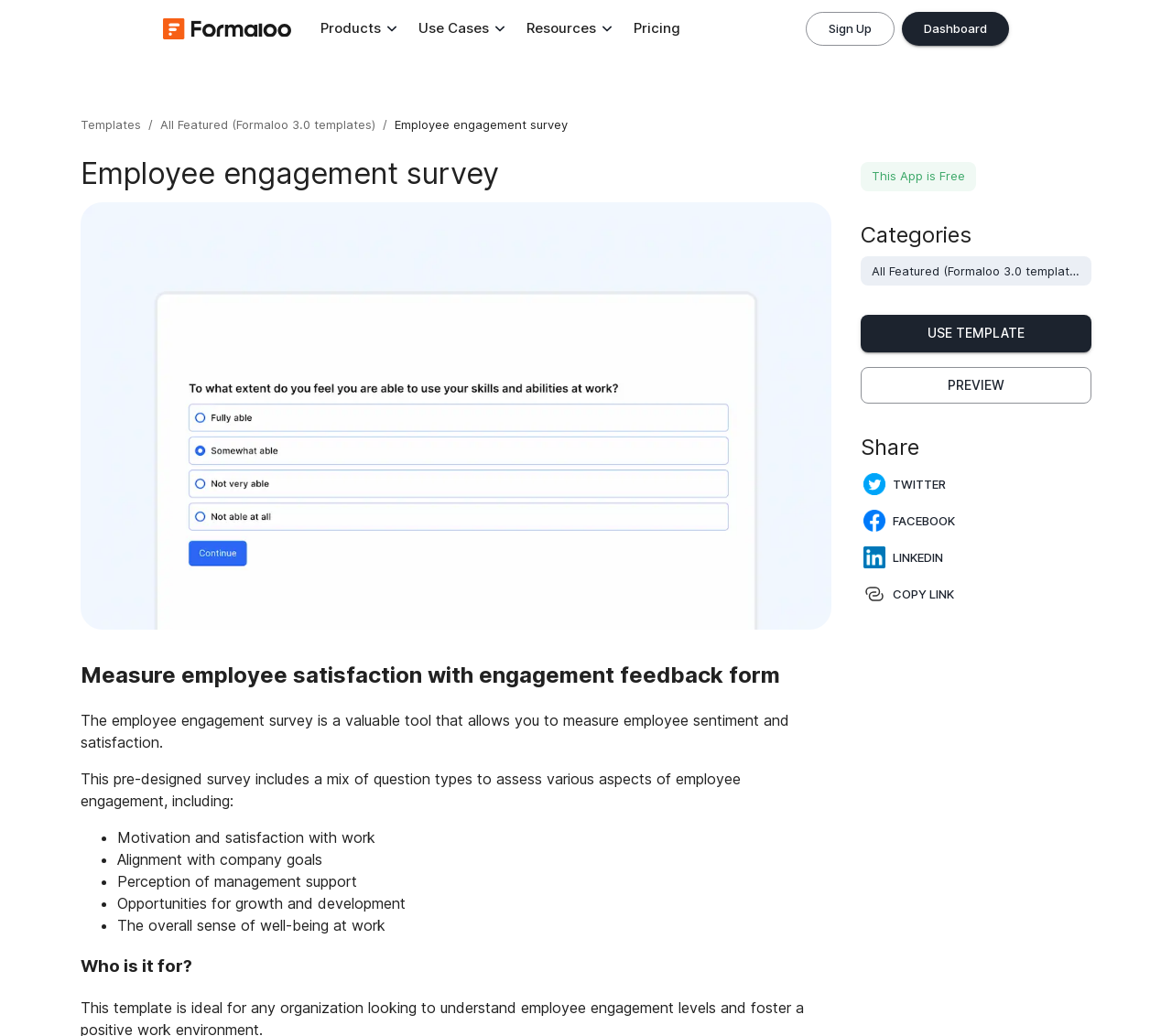Can you pinpoint the bounding box coordinates for the clickable element required for this instruction: "Click the Share on Twitter button"? The coordinates should be four float numbers between 0 and 1, i.e., [left, top, right, bottom].

[0.734, 0.454, 0.811, 0.482]